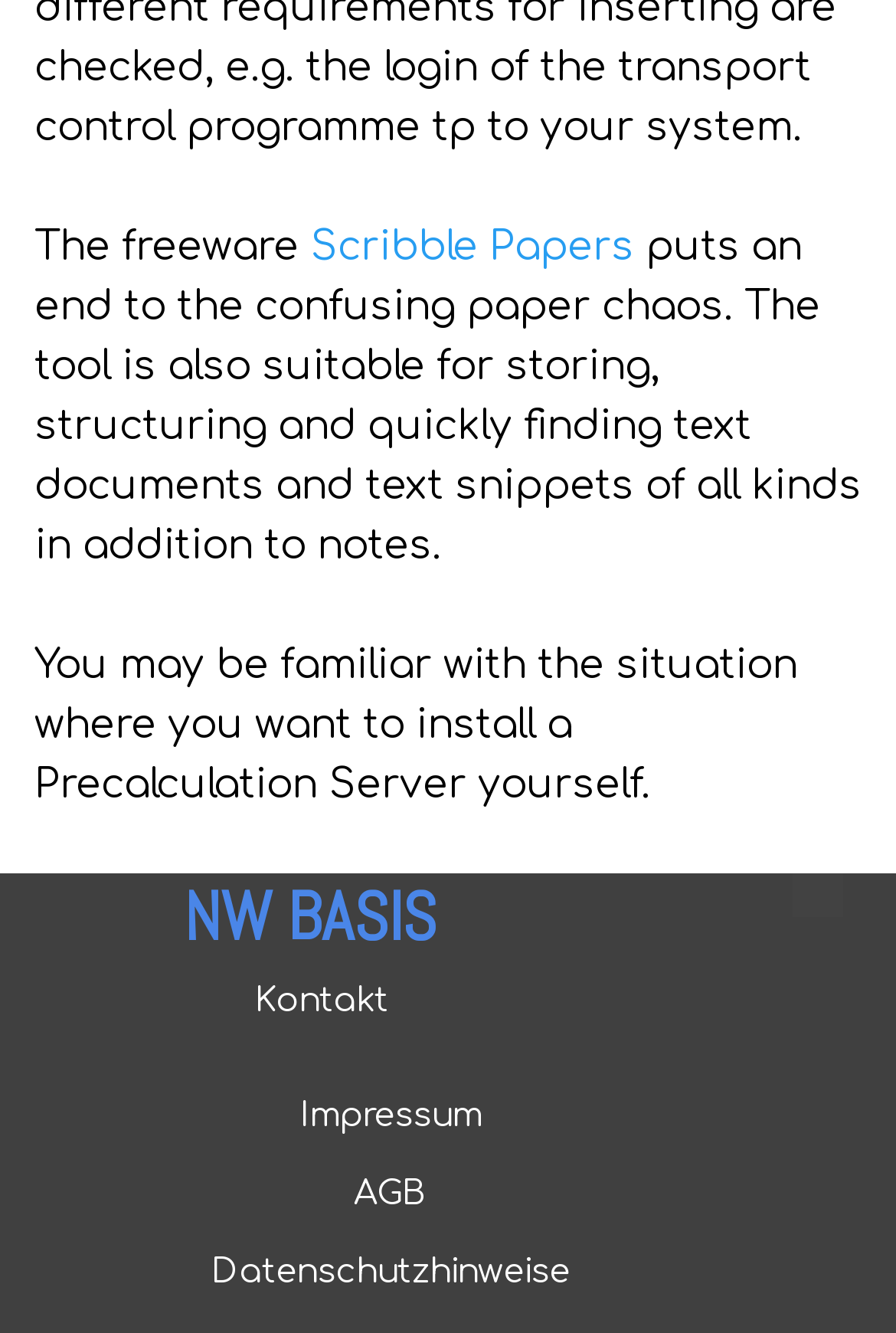Refer to the screenshot and give an in-depth answer to this question: How many links are there in the footer section?

In the footer section, there are four links: 'Kontakt', 'Impressum', 'AGB', and 'Datenschutzhinweise'.